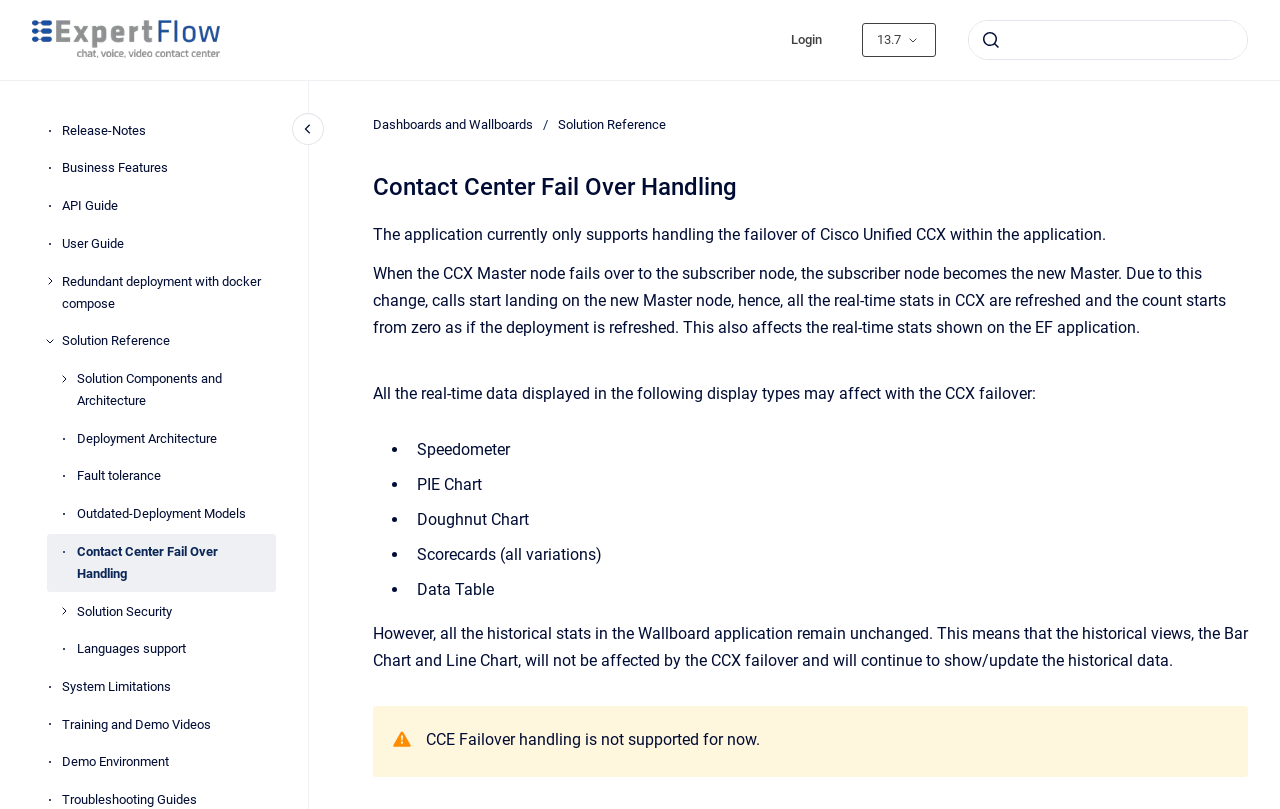Provide the bounding box coordinates of the HTML element described by the text: "Contact Center Fail Over Handling".

[0.06, 0.66, 0.216, 0.732]